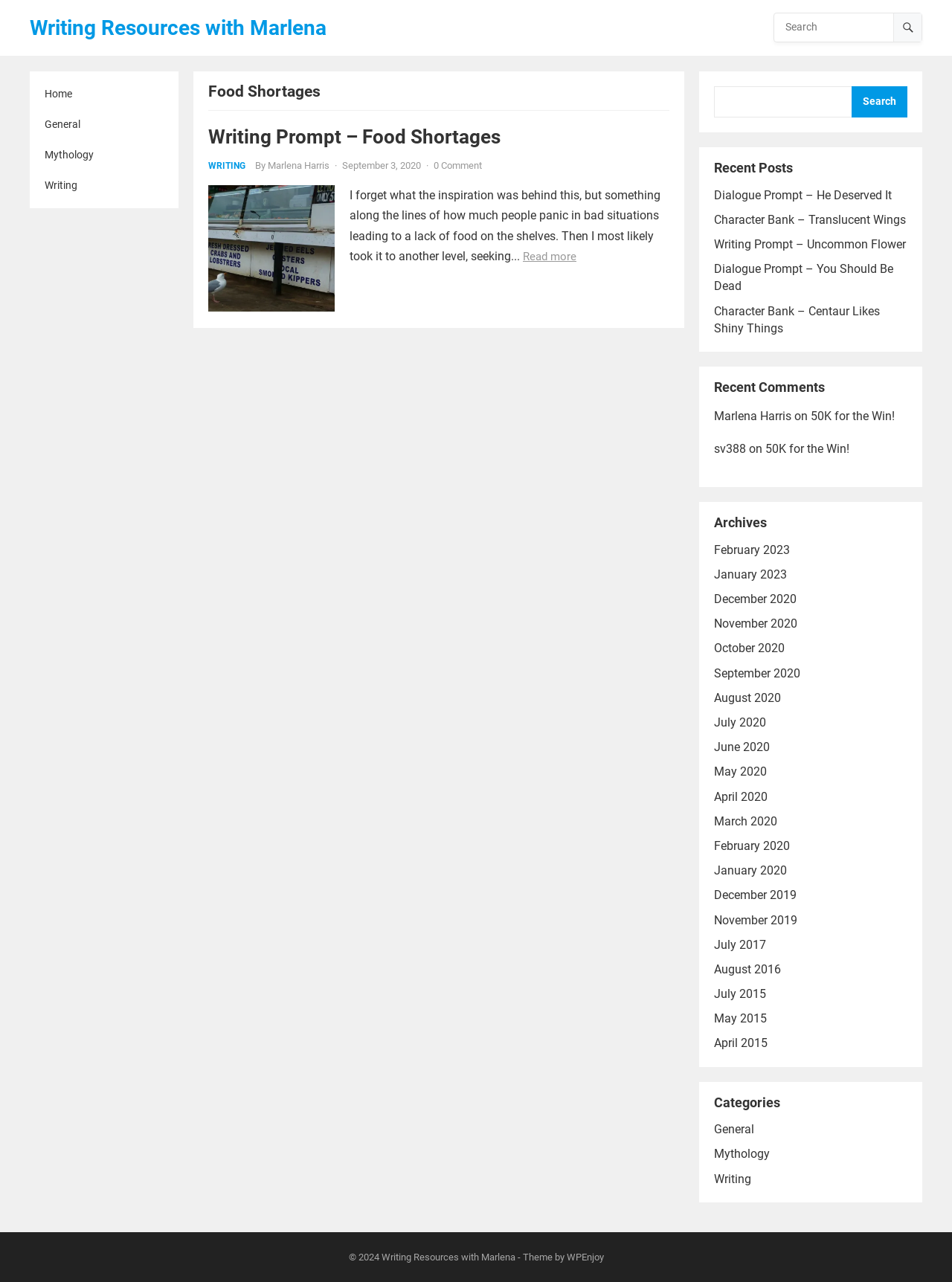How many archives are listed?
Use the image to answer the question with a single word or phrase.

20